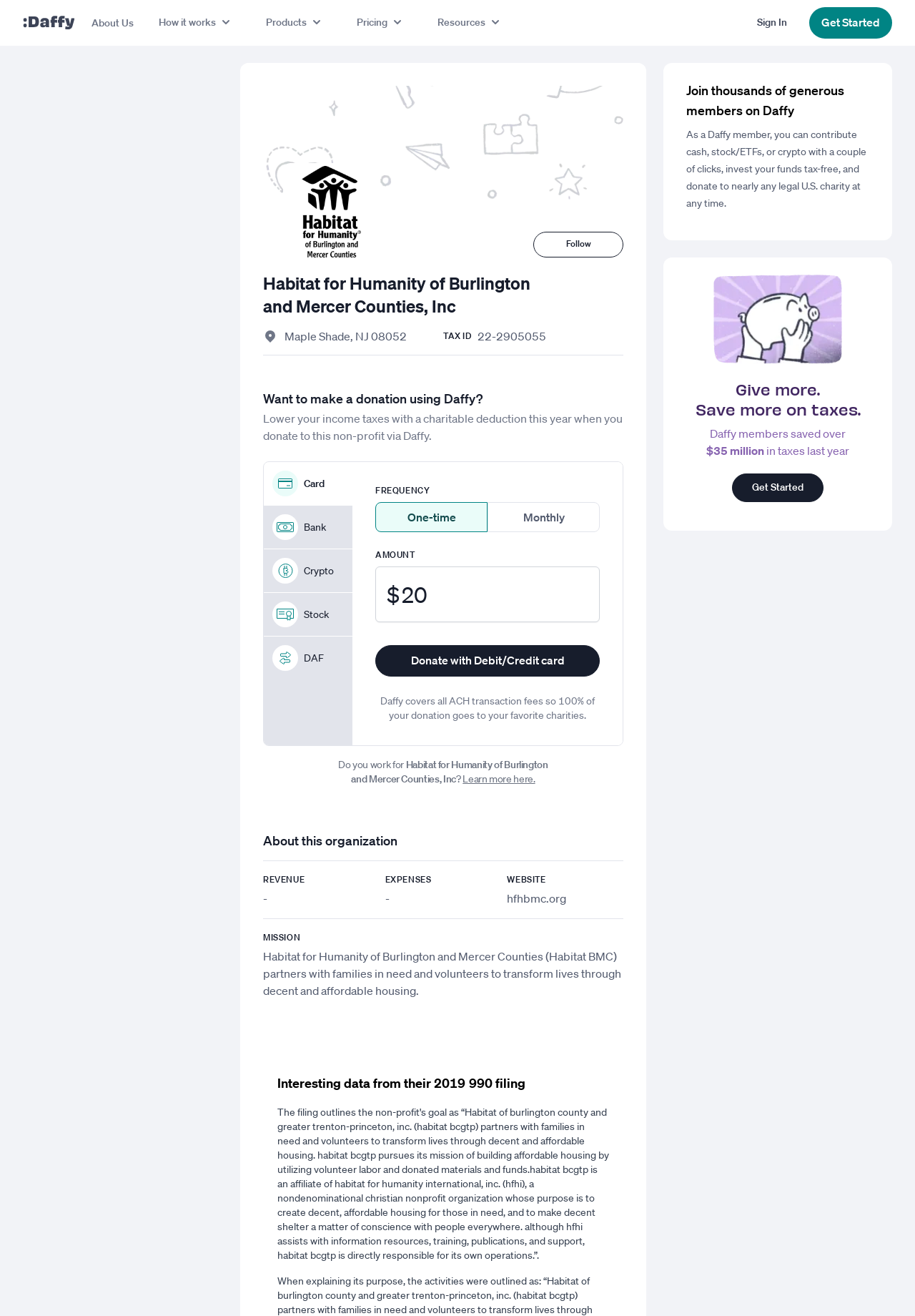Find the bounding box coordinates of the clickable area that will achieve the following instruction: "Donate with Debit/Credit card".

[0.41, 0.49, 0.655, 0.514]